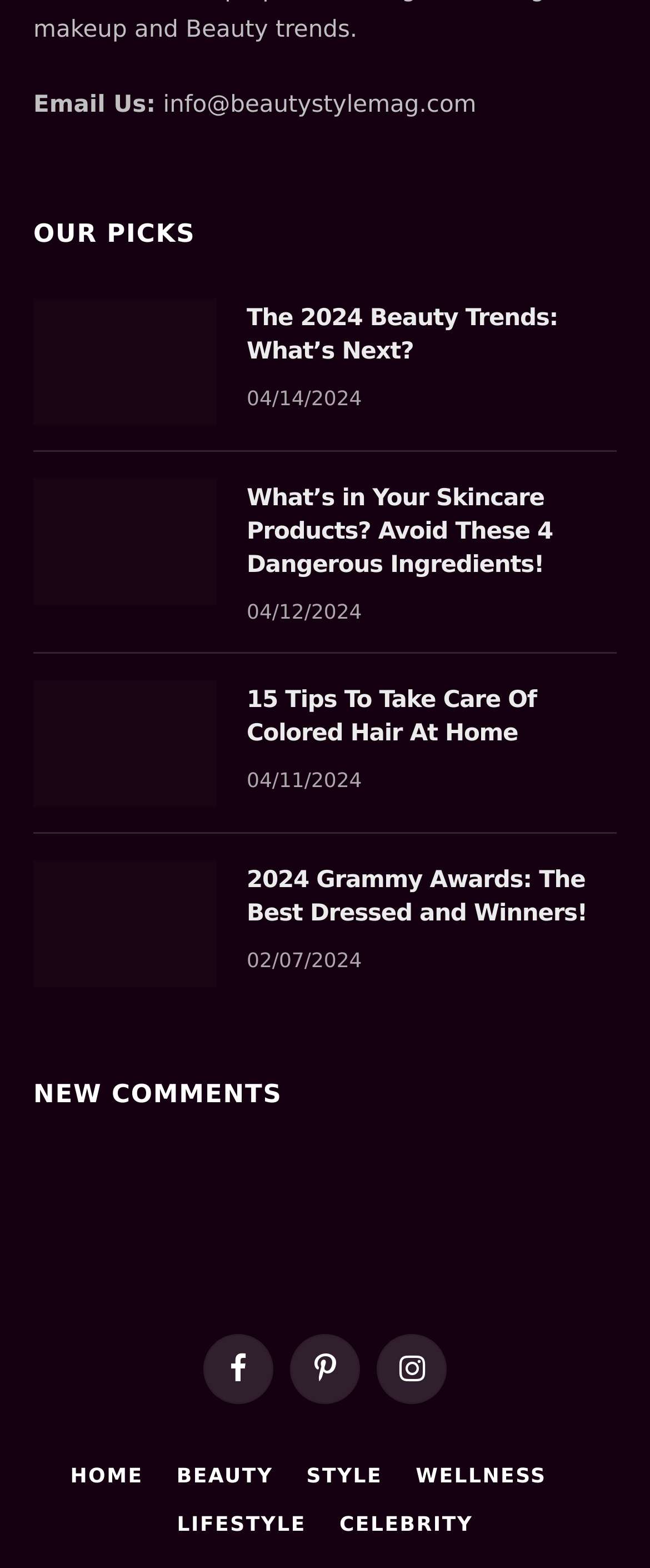Please specify the coordinates of the bounding box for the element that should be clicked to carry out this instruction: "Go to the 'BEAUTY' section". The coordinates must be four float numbers between 0 and 1, formatted as [left, top, right, bottom].

[0.272, 0.934, 0.42, 0.949]